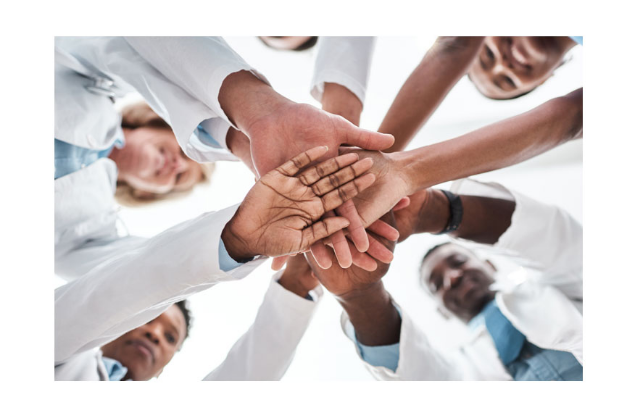Provide a comprehensive description of the image.

The image captures a diverse group of healthcare professionals collaborating in a moment of unity and teamwork. Hands of different skin tones converge in the center, symbolizing solidarity and shared commitment to patient care. The professionals are dressed in medical attire, suggesting a focus on health and well-being. This scene visually encapsulates the essence of value-based care, emphasizing collaboration and compassionate service in the healthcare community. The background is bright and airy, enhancing the positive atmosphere of teamwork and cooperation among the providers.